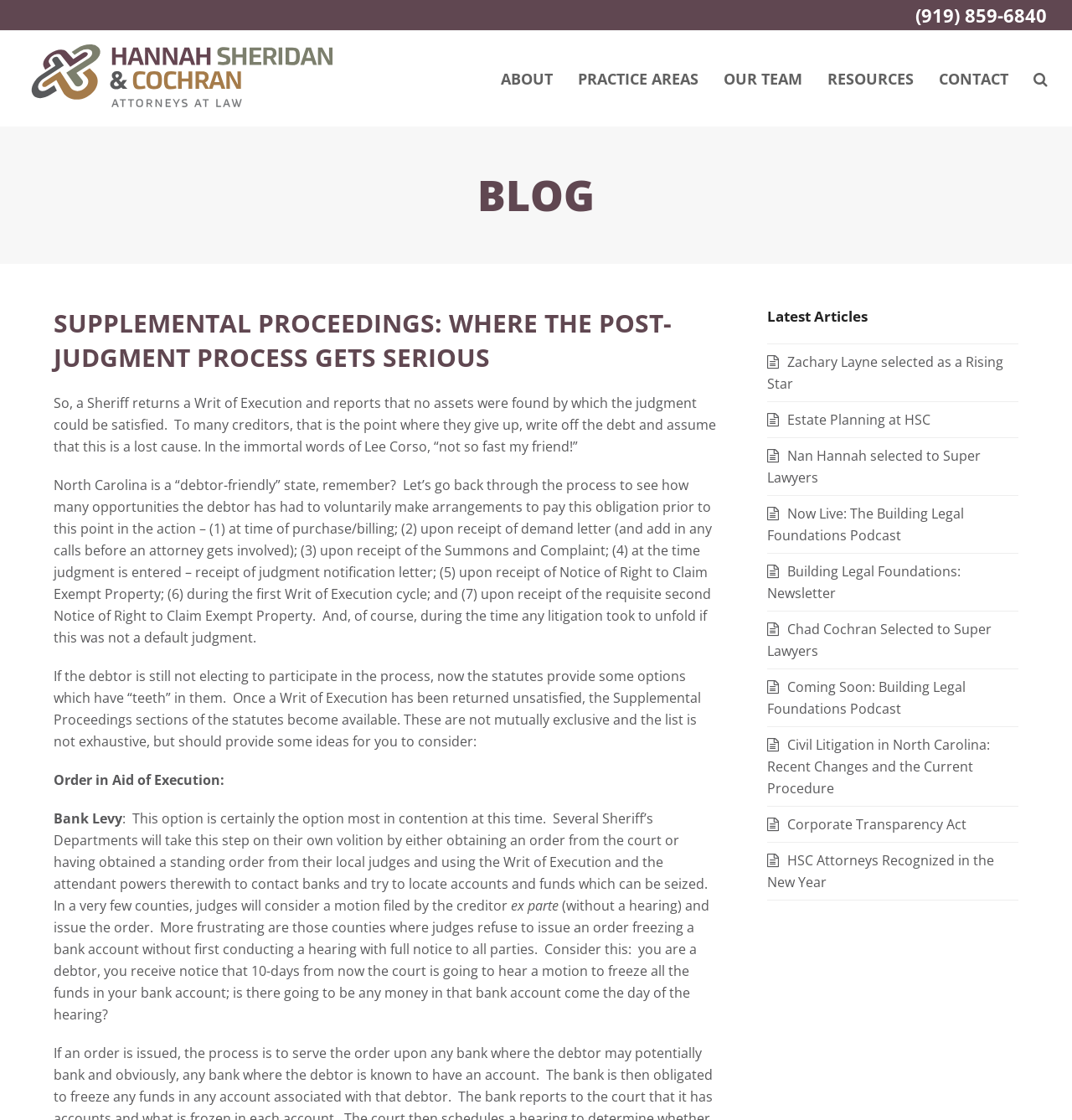Locate the bounding box of the UI element based on this description: "alt="Hannah Sheridan & Cochran, LLP"". Provide four float numbers between 0 and 1 as [left, top, right, bottom].

[0.023, 0.058, 0.318, 0.074]